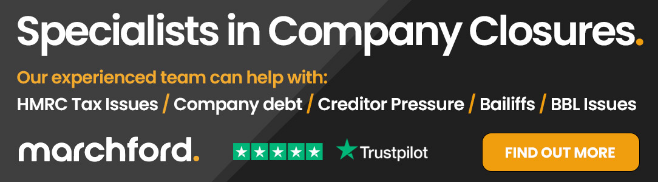What is the rating of Marchford on Trustpilot?
Answer the question in a detailed and comprehensive manner.

The image boasts a positive Trustpilot rating of 4 stars, which reinforces the credibility and reliability of Marchford's services, indicating that they have a good reputation among their customers.